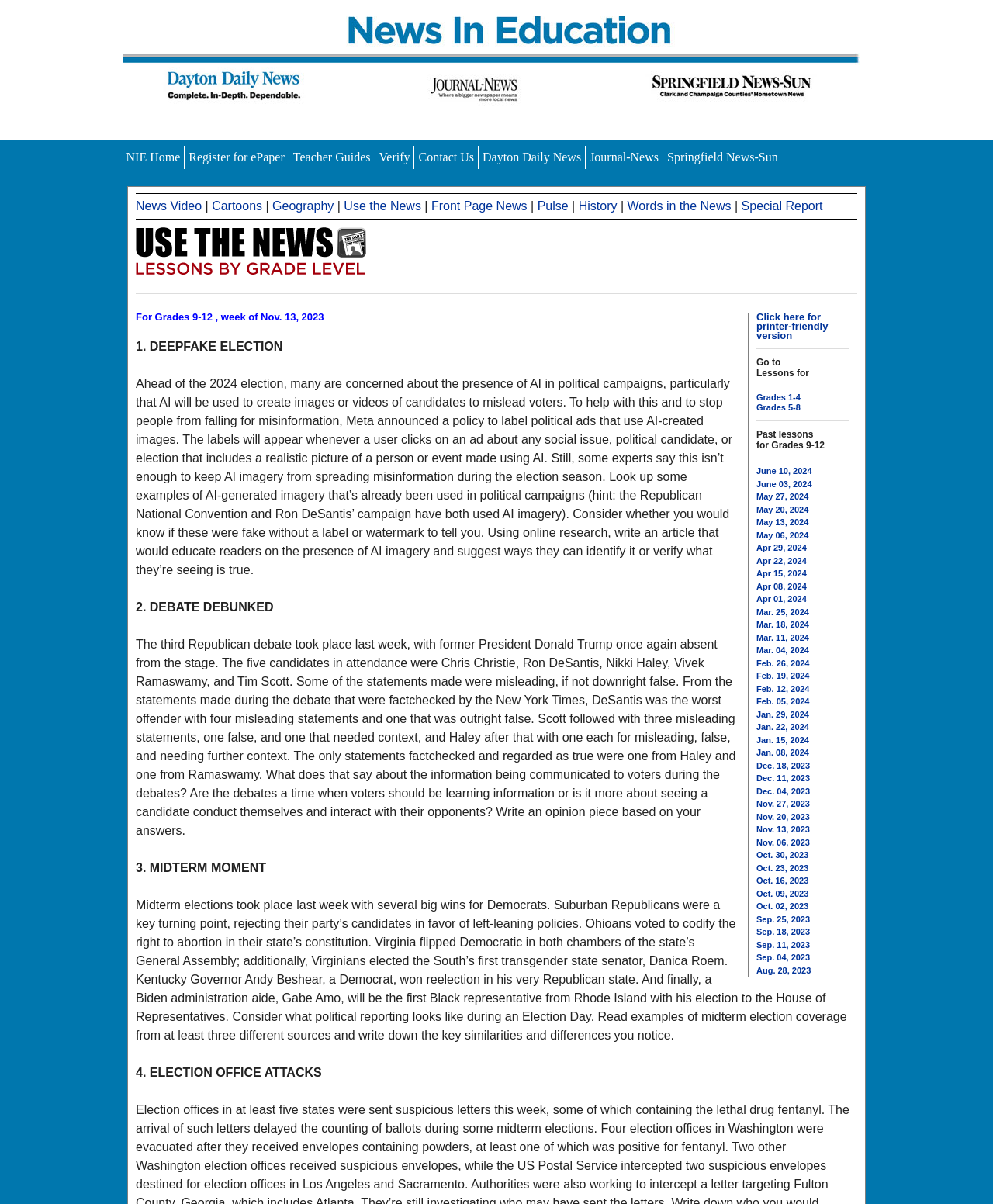How many news video links are available?
Based on the visual, give a brief answer using one word or a short phrase.

1